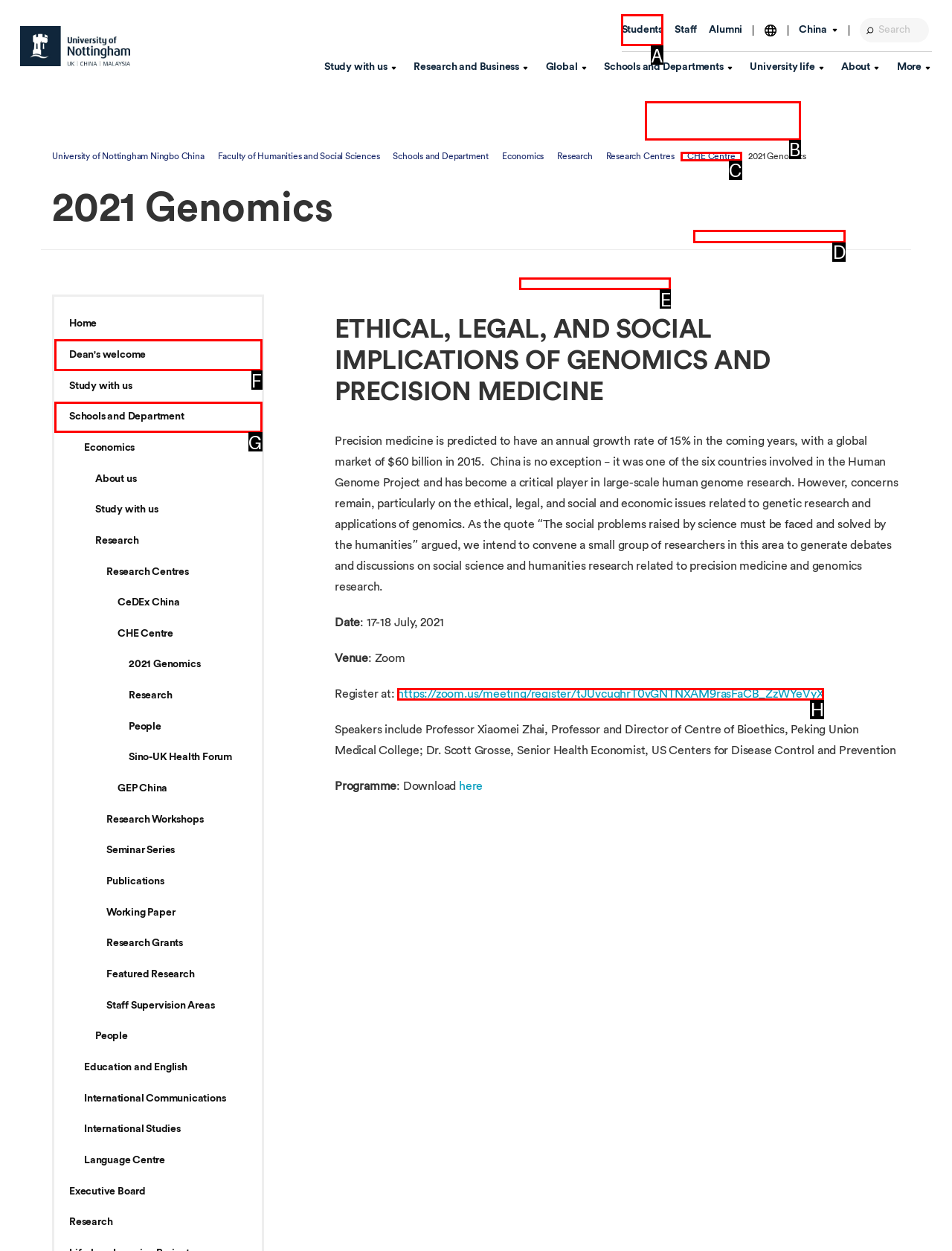What letter corresponds to the UI element to complete this task: View 'My Account'
Answer directly with the letter.

None